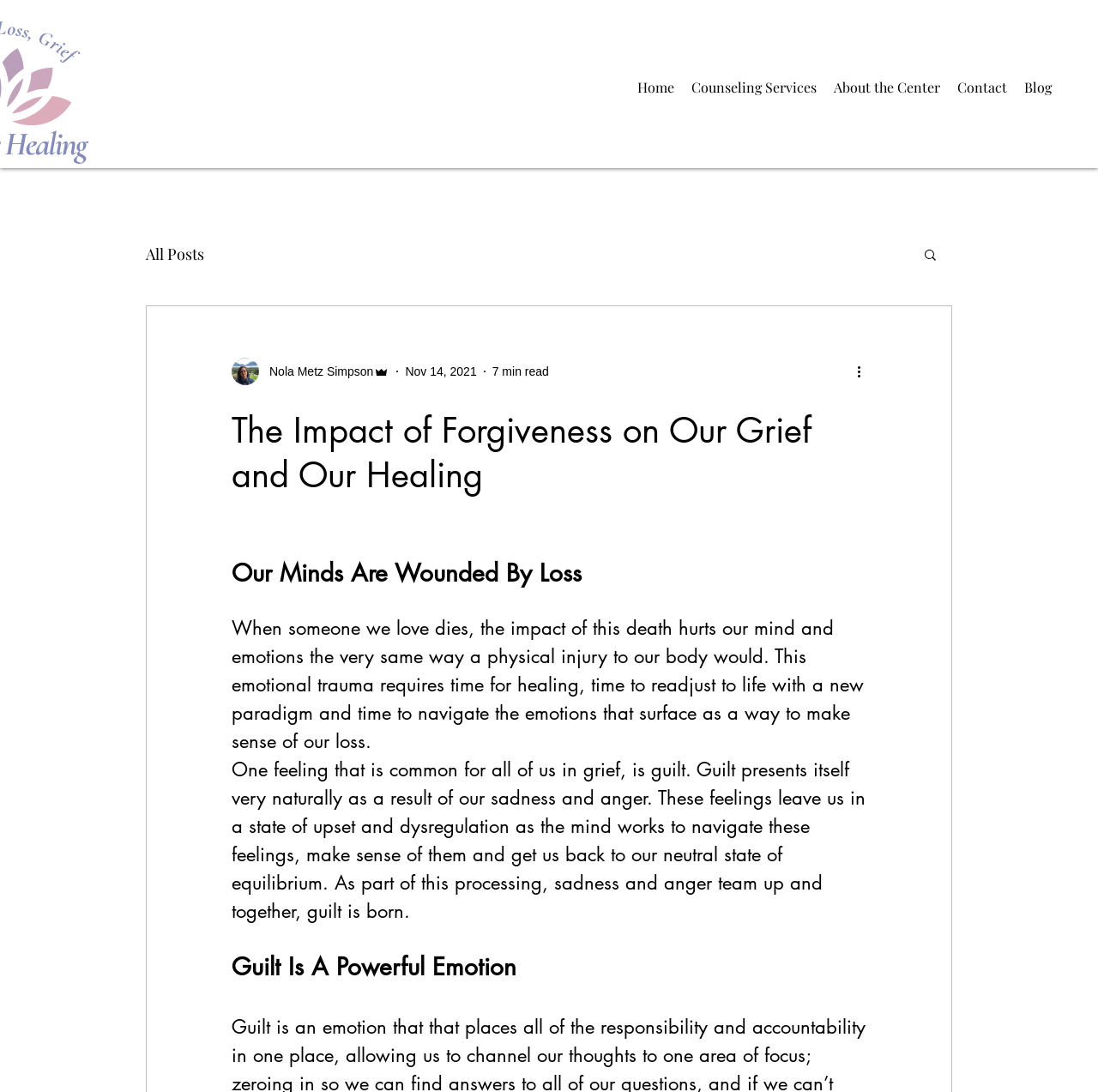Using the description: "All Posts", identify the bounding box of the corresponding UI element in the screenshot.

[0.133, 0.223, 0.186, 0.242]